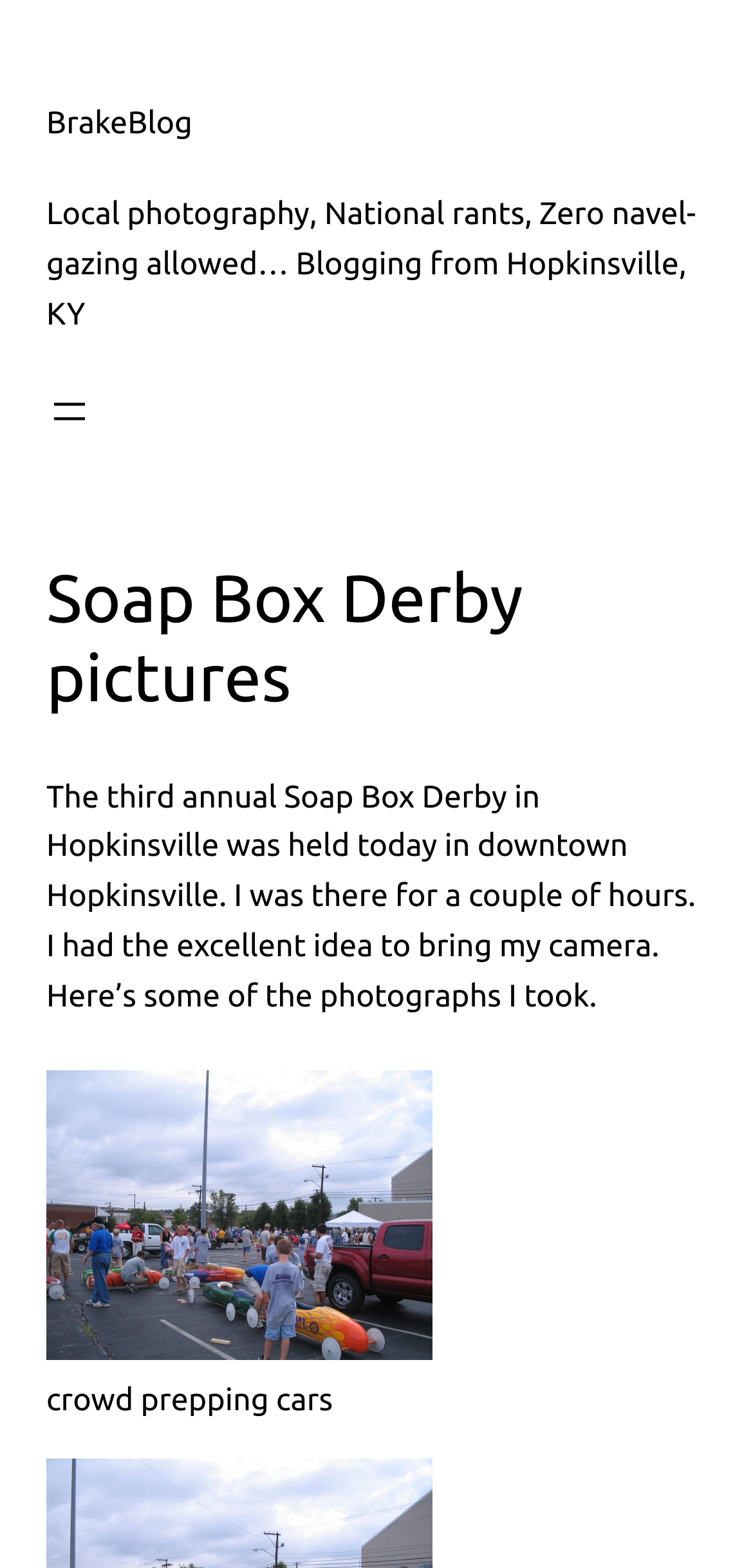Provide a single word or phrase to answer the given question: 
What is the name of the blog?

BrakeBlog